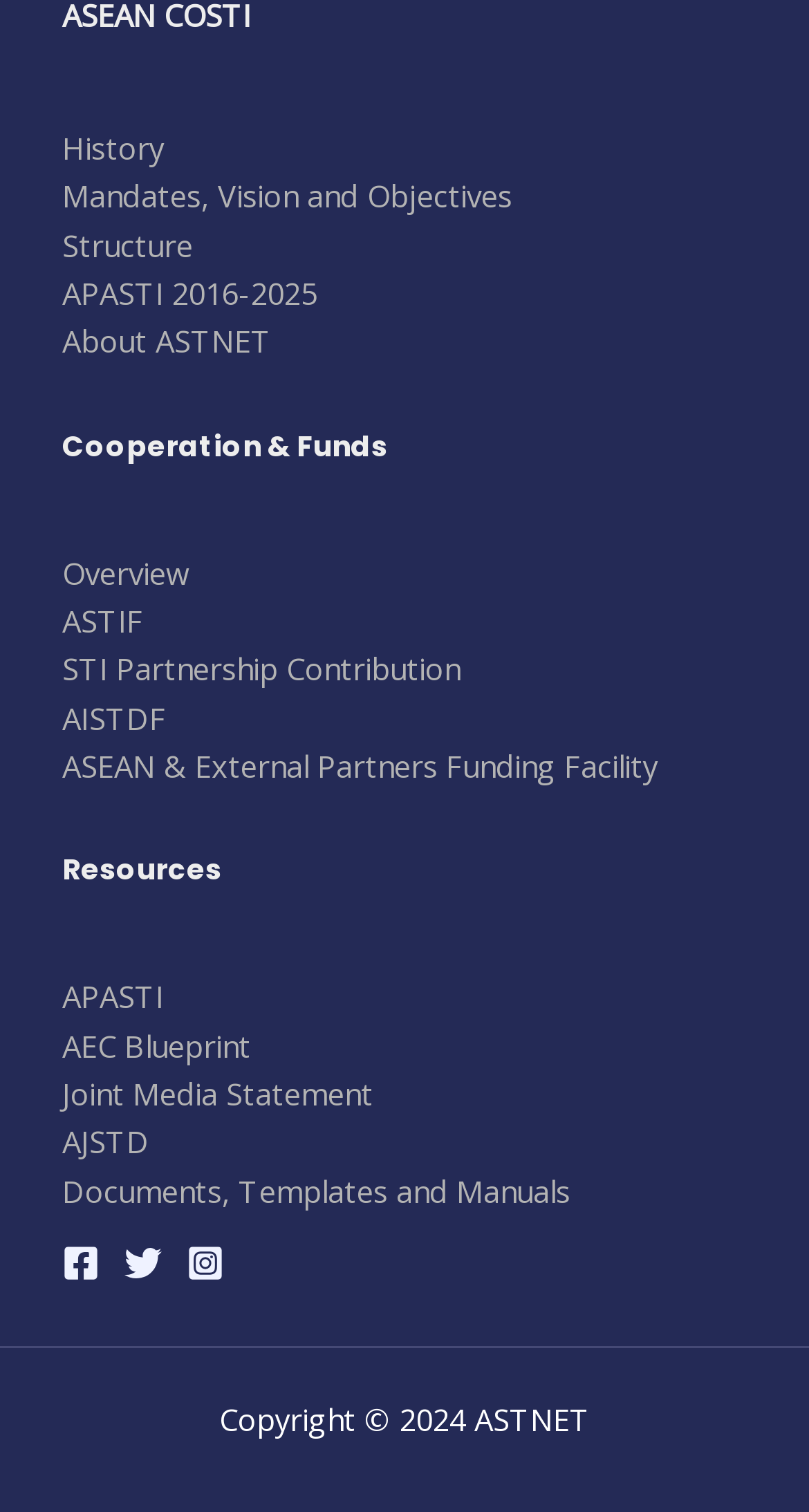Given the following UI element description: "Mandates, Vision and Objectives", find the bounding box coordinates in the webpage screenshot.

[0.077, 0.116, 0.633, 0.143]